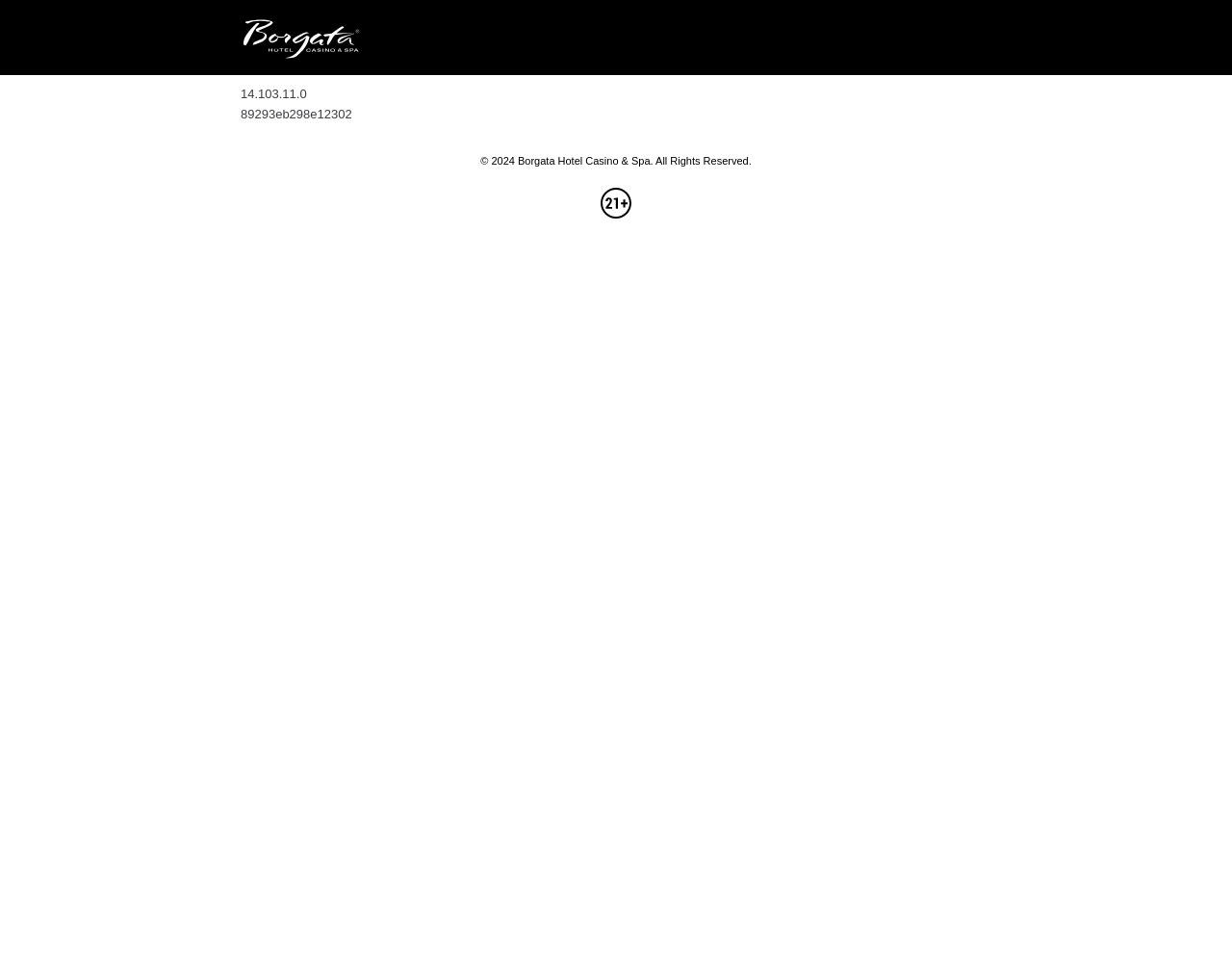What is the logo of the website?
Based on the image, provide a one-word or brief-phrase response.

Borgata